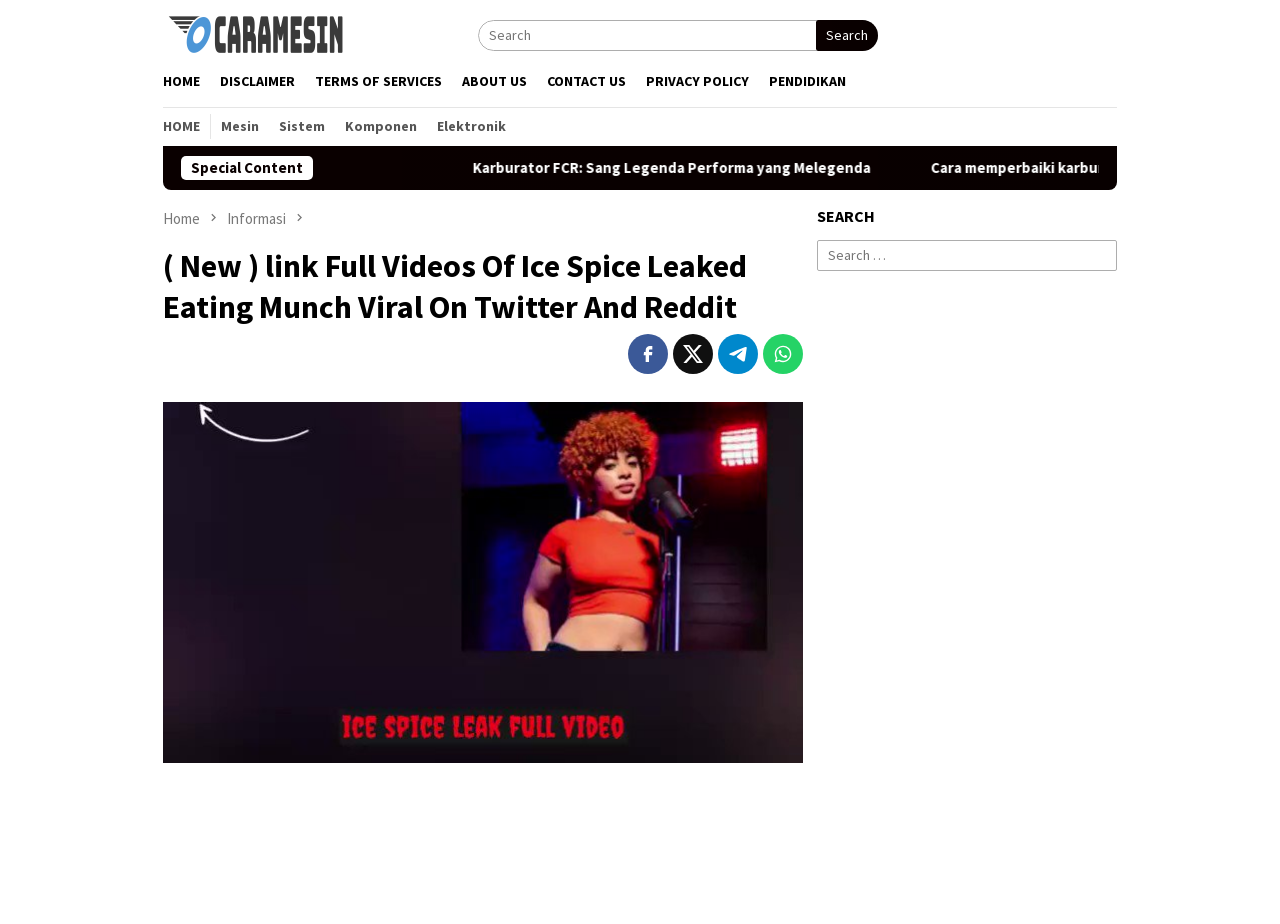Identify the main heading from the webpage and provide its text content.

( New ) link Full Videos Of Ice Spice Leaked Eating Munch Viral On Twitter And Reddit